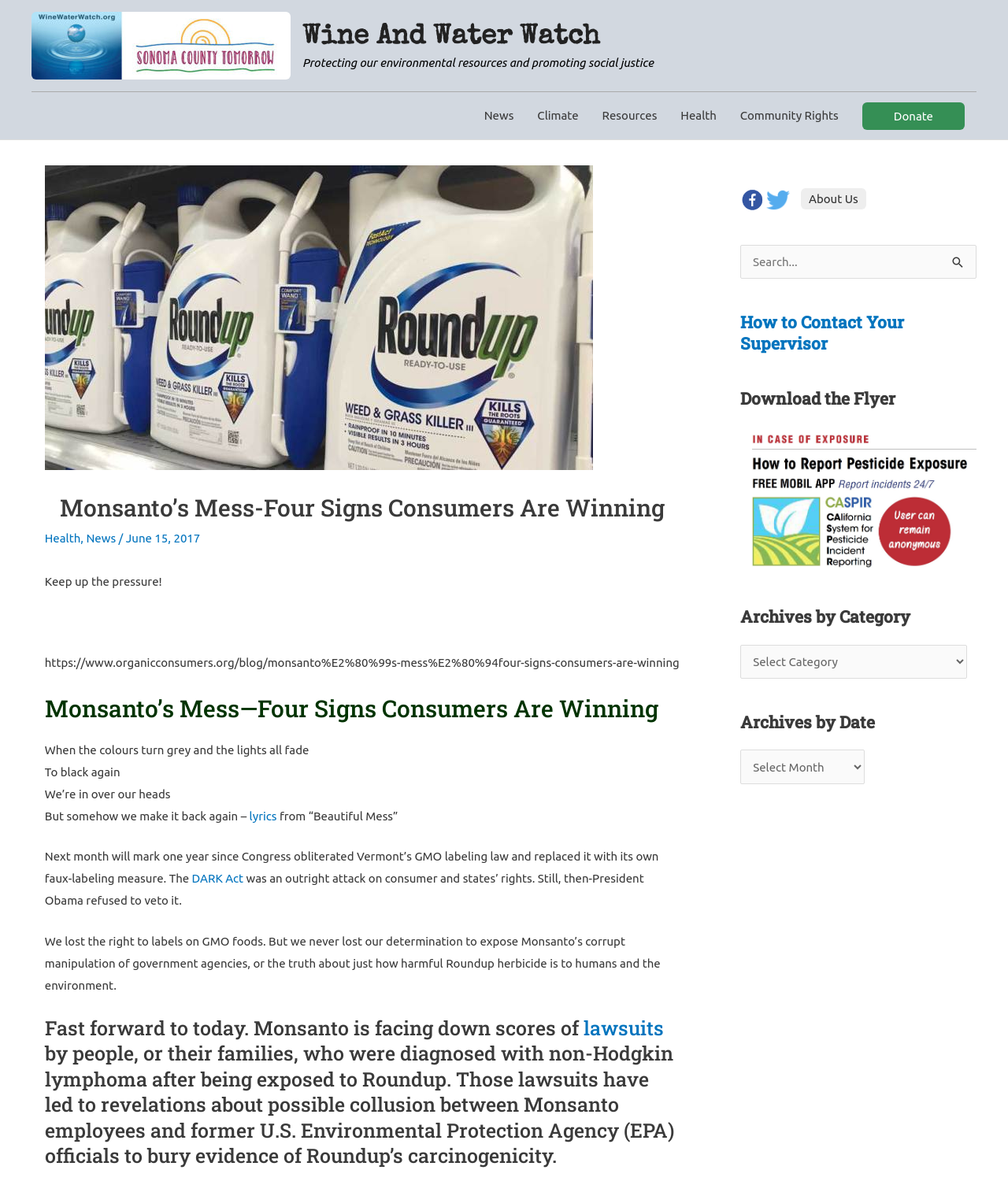Respond to the question below with a single word or phrase: What is the topic of the article?

Monsanto's mess